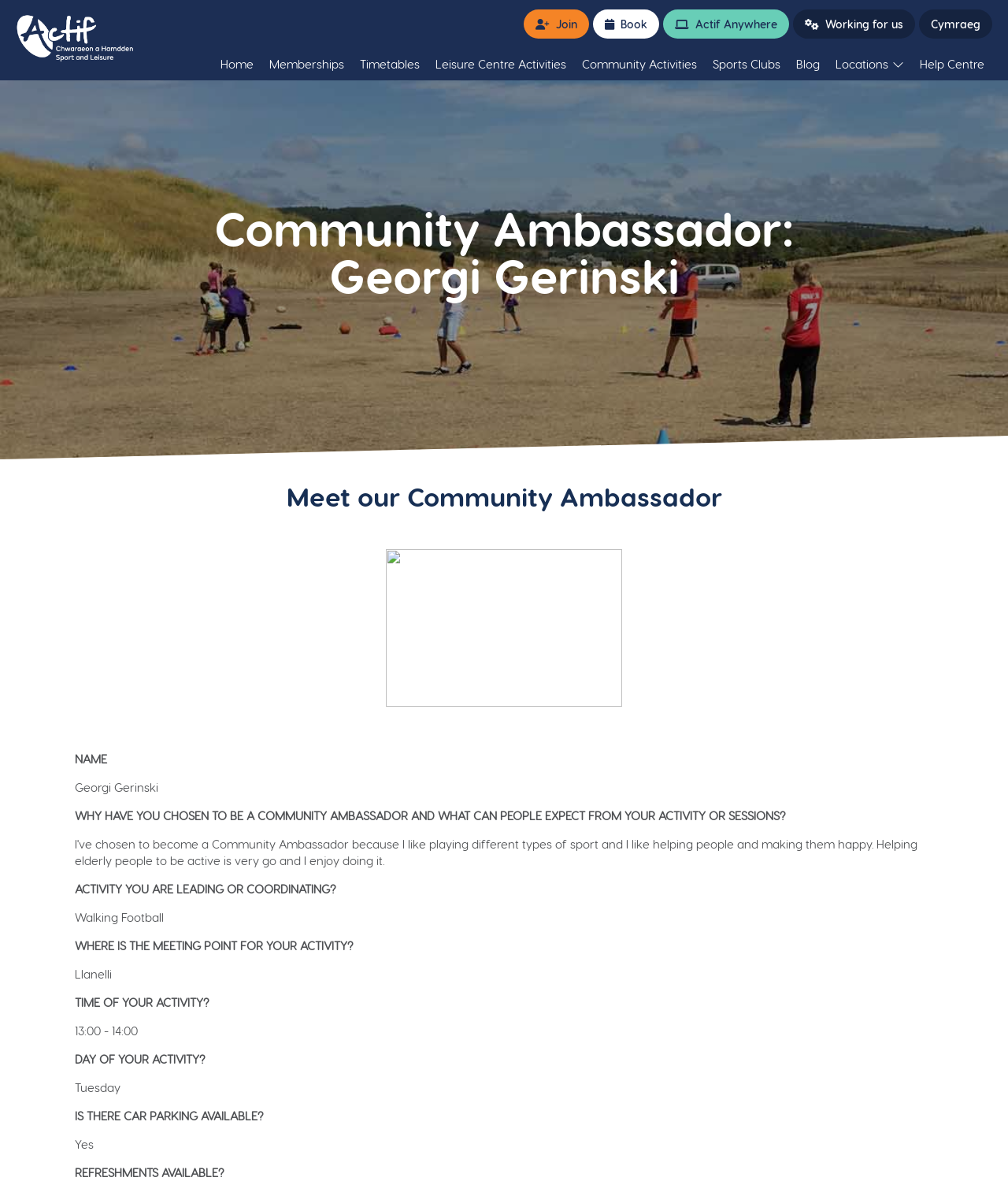Given the description Leisure Centre Activities, predict the bounding box coordinates of the UI element. Ensure the coordinates are in the format (top-left x, top-left y, bottom-right x, bottom-right y) and all values are between 0 and 1.

[0.424, 0.04, 0.57, 0.067]